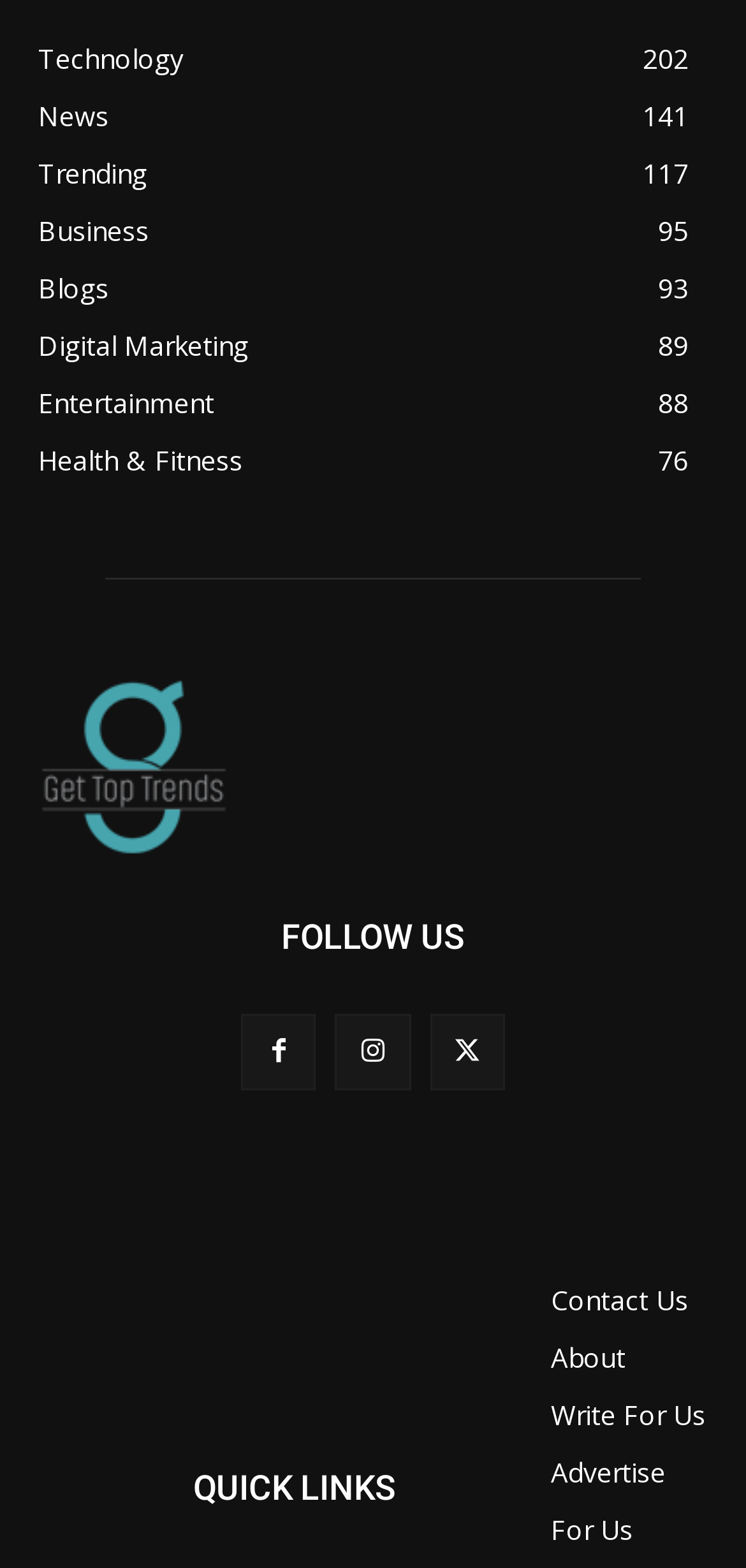Provide a one-word or brief phrase answer to the question:
How many categories are listed on the top?

7